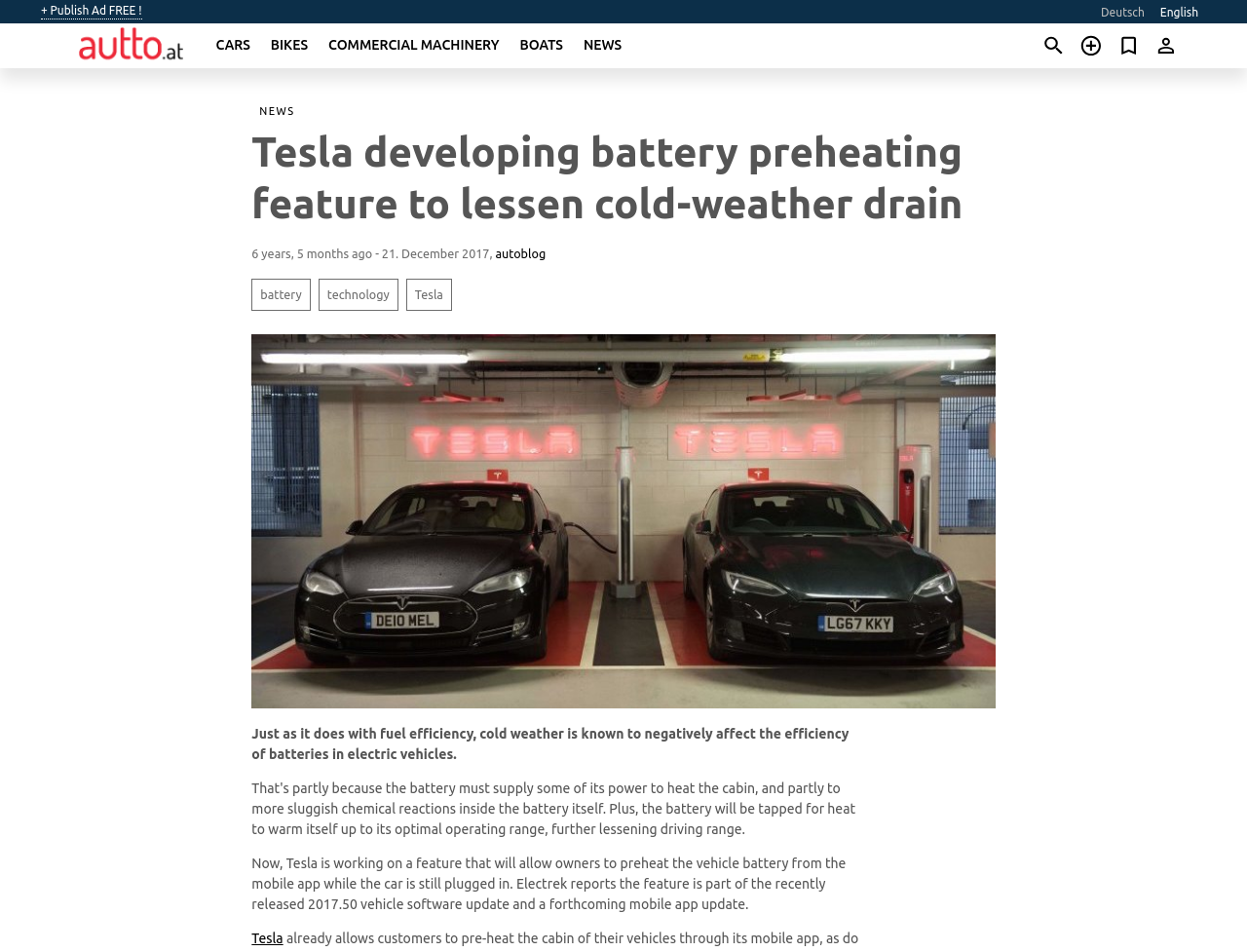Provide the bounding box coordinates of the HTML element this sentence describes: "Sell Your Car". The bounding box coordinates consist of four float numbers between 0 and 1, i.e., [left, top, right, bottom].

[0.86, 0.032, 0.89, 0.064]